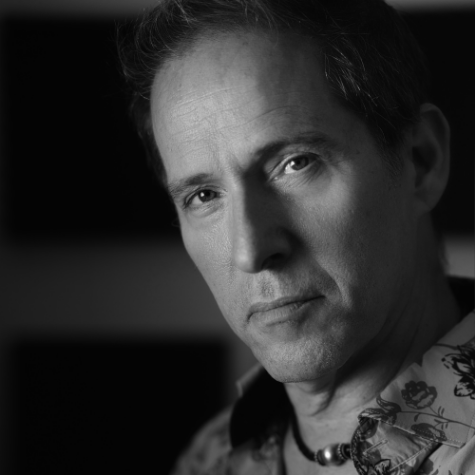What is the color of the subject's shirt?
Please provide a comprehensive answer to the question based on the webpage screenshot.

The caption describes the subject's shirt as 'patterned', suggesting that it is not a solid color, but rather has a design or pattern on it.